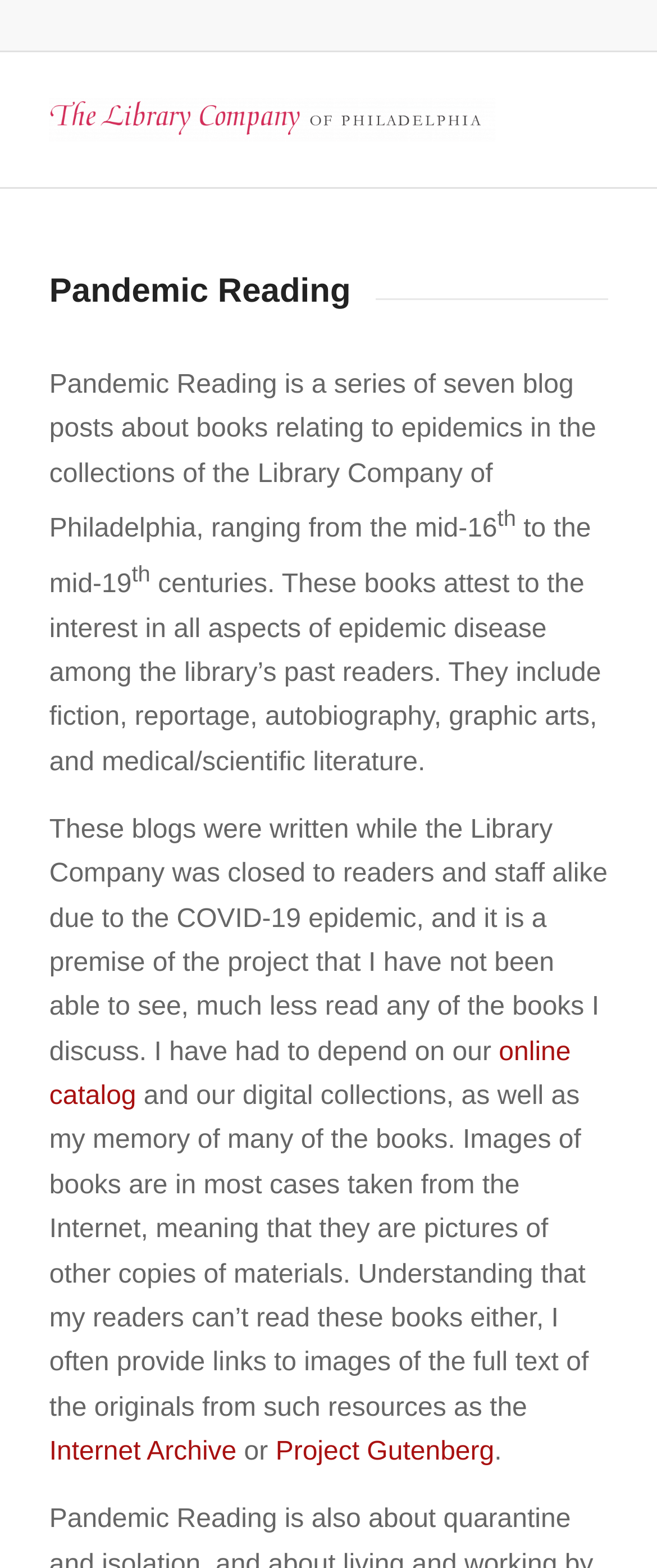Please determine the bounding box coordinates for the UI element described as: "Internet Archive".

[0.075, 0.917, 0.36, 0.935]